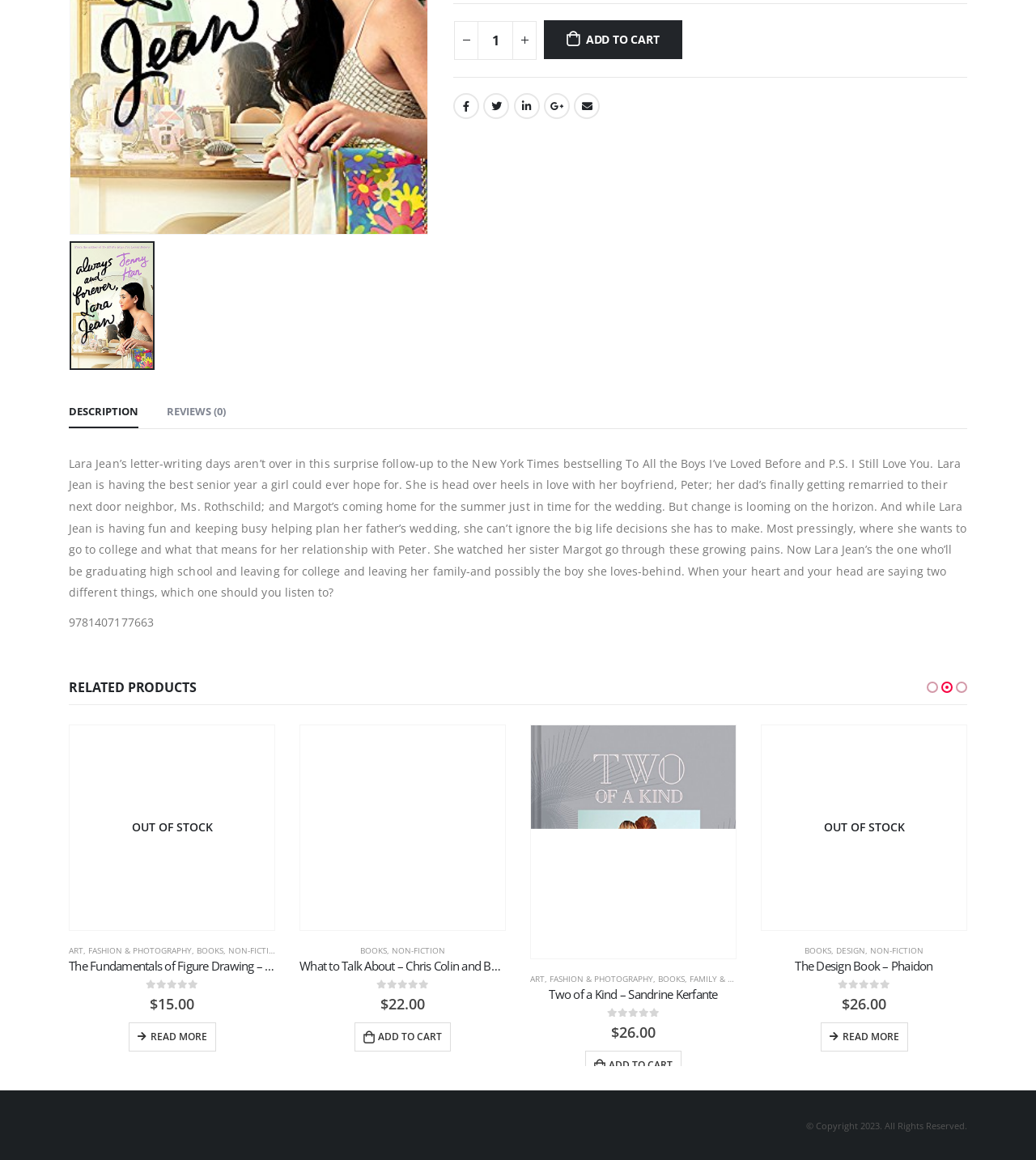Please determine the bounding box coordinates, formatted as (top-left x, top-left y, bottom-right x, bottom-right y), with all values as floating point numbers between 0 and 1. Identify the bounding box of the region described as: Adventure & Action

[0.091, 0.814, 0.175, 0.824]